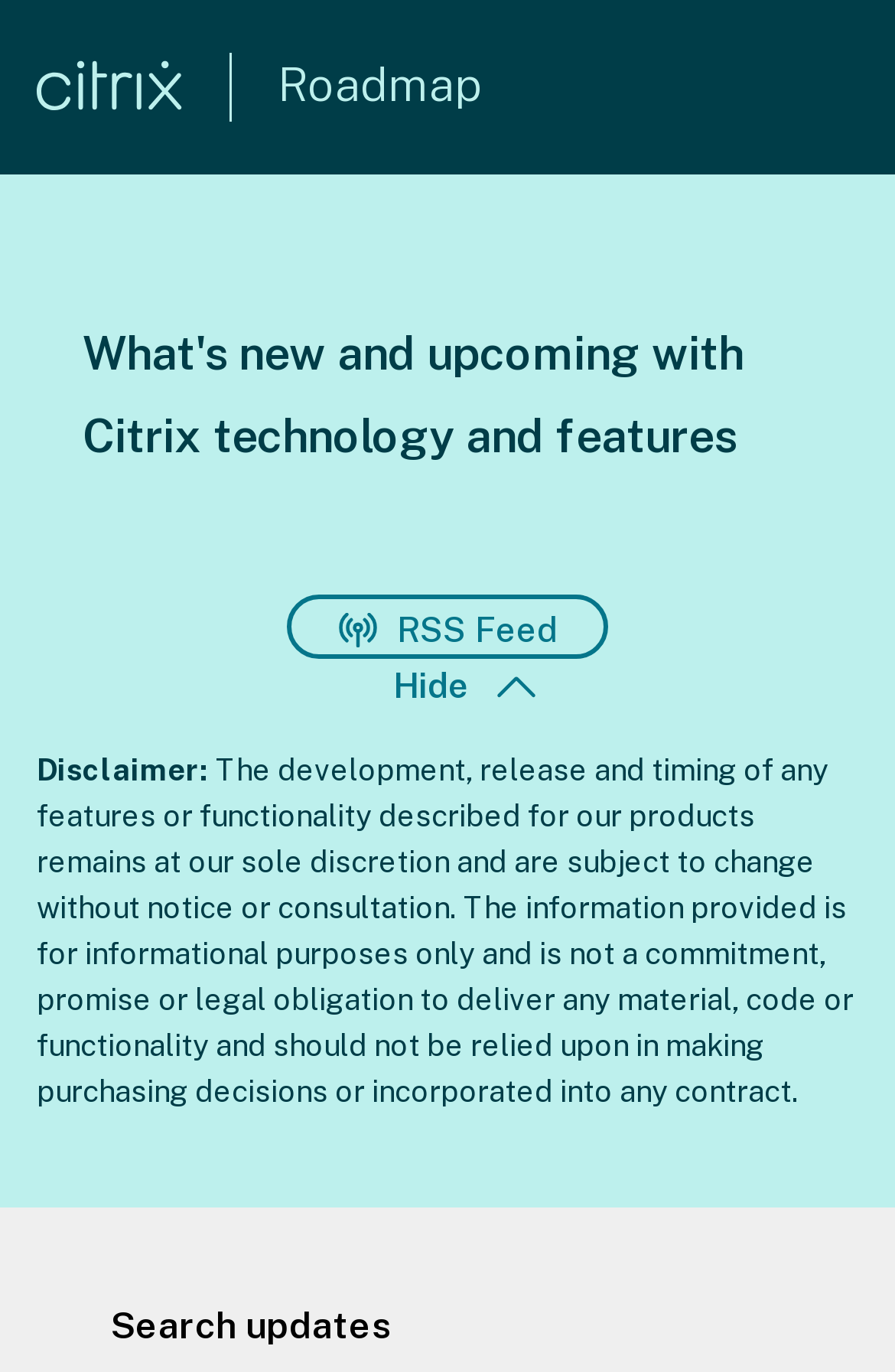Find the headline of the webpage and generate its text content.

What's new and upcoming with Citrix technology and features